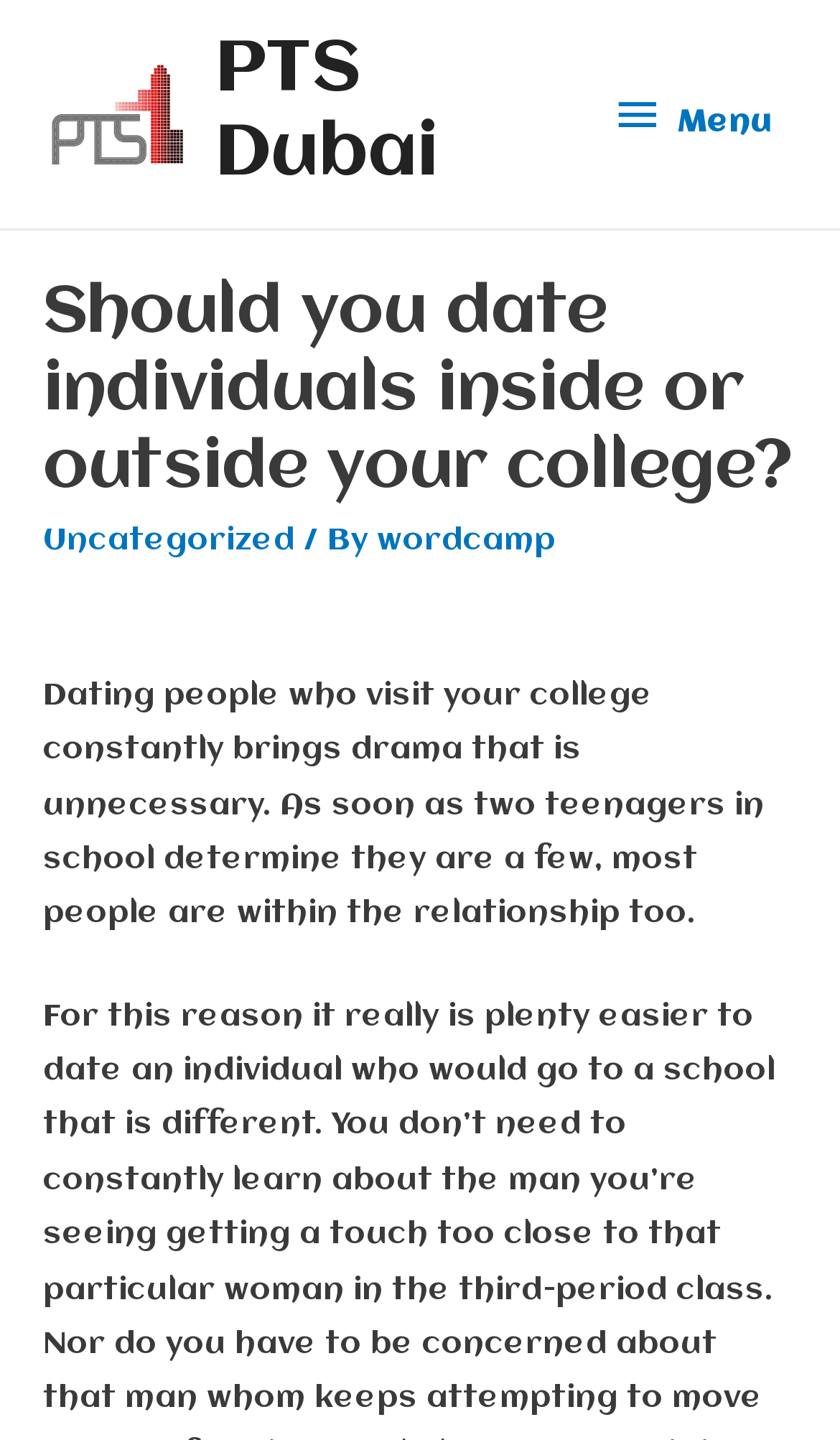Please find and provide the title of the webpage.

Should you date individuals inside or outside your college?